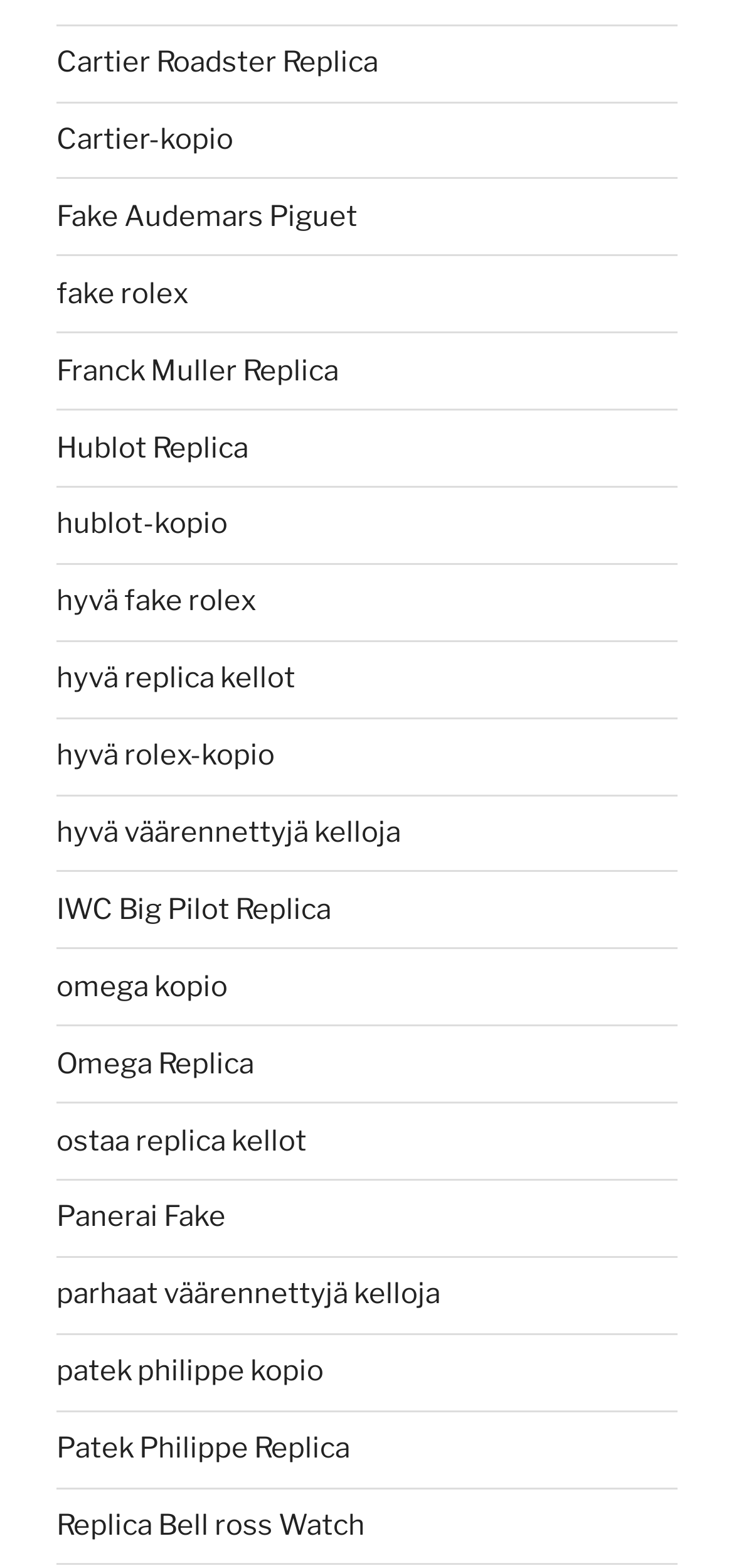Please determine the bounding box coordinates of the element's region to click for the following instruction: "View Franck Muller Replica".

[0.077, 0.225, 0.462, 0.247]